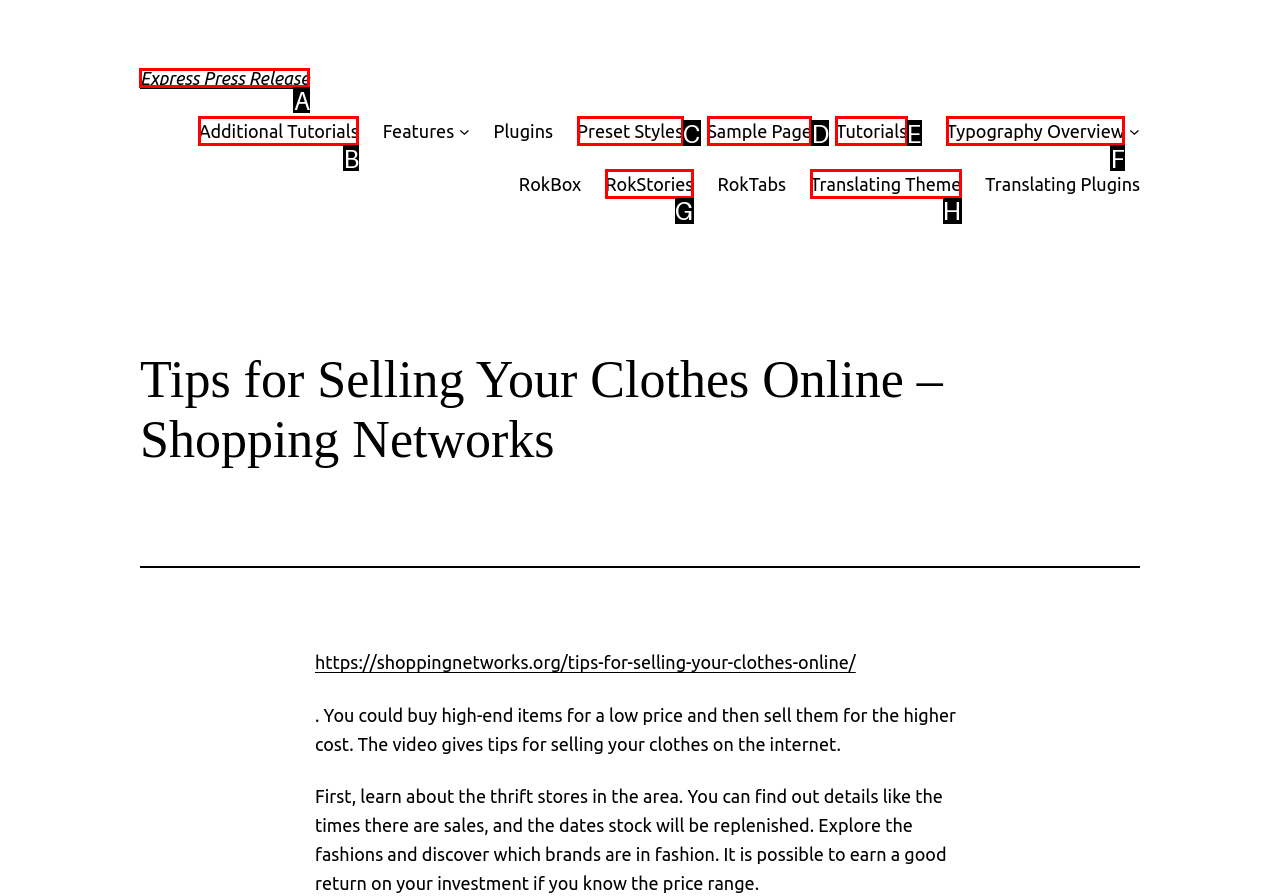Identify the correct option to click in order to complete this task: Click on the 'Express Press Release' link
Answer with the letter of the chosen option directly.

A